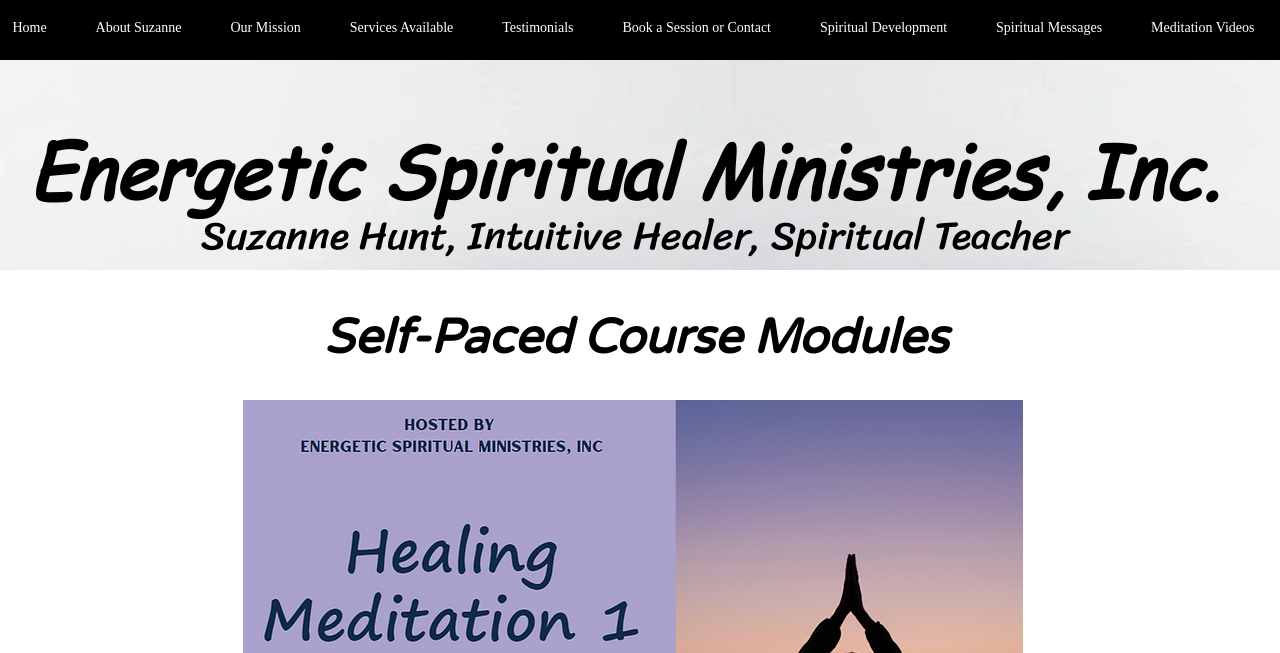What is the title of the course module section?
Using the image as a reference, give an elaborate response to the question.

The title of the course module section can be found in the middle of the webpage, which is 'Self-Paced Course Modules'. This is a heading element with a bounding box of [0.19, 0.468, 0.803, 0.581].